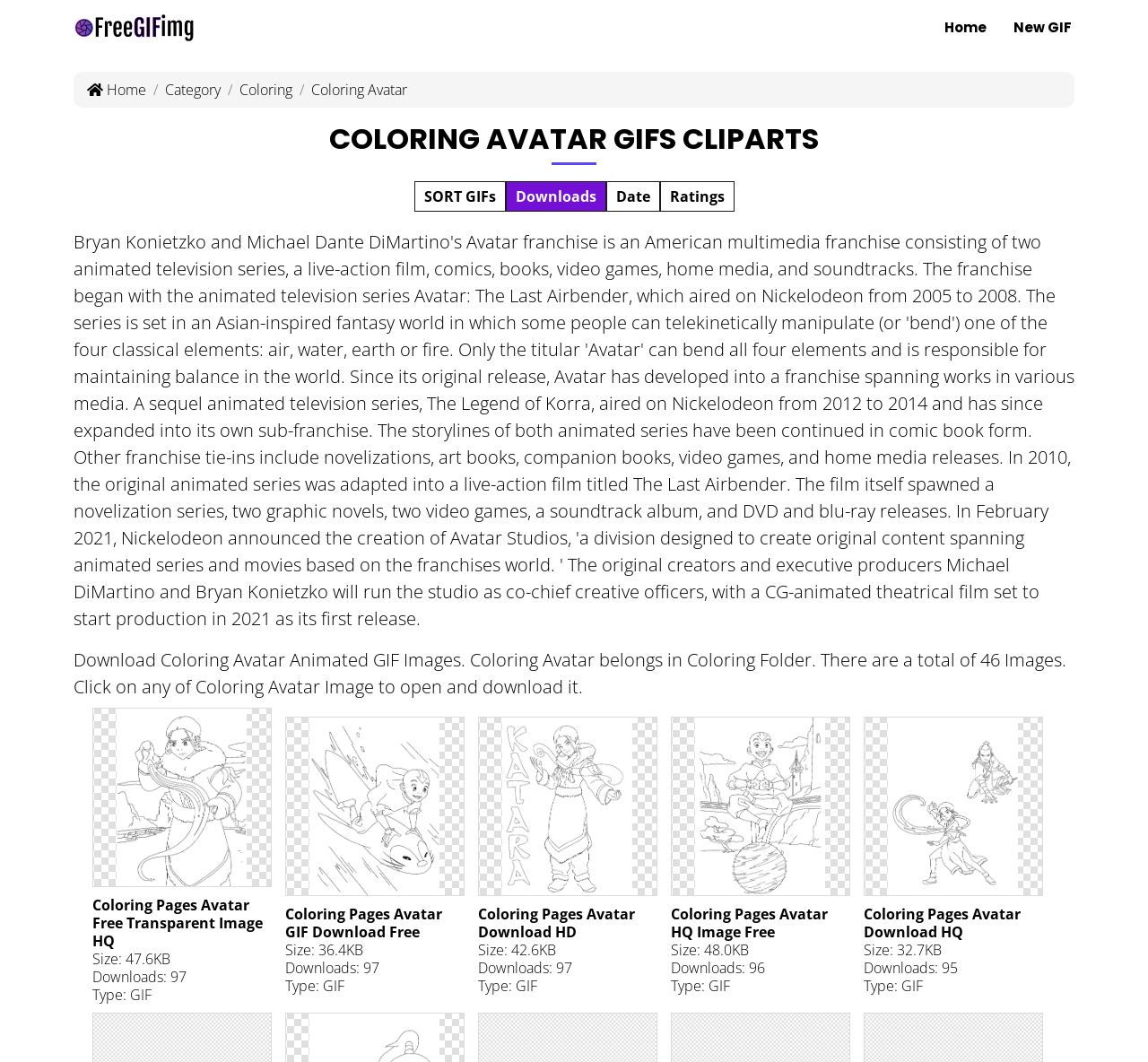What is the website primarily used for?
Look at the screenshot and respond with one word or a short phrase.

Downloading GIF images